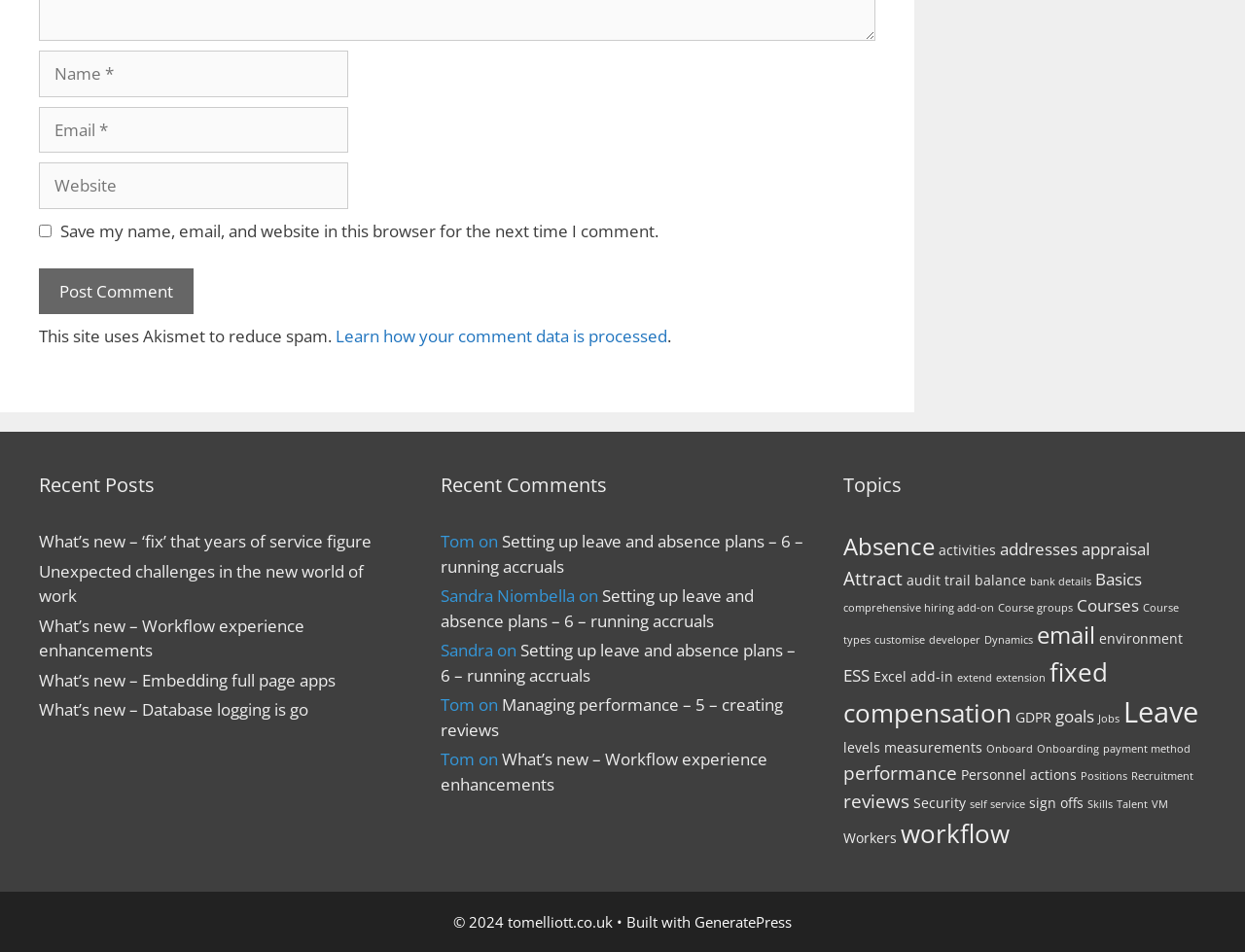Identify the bounding box coordinates of the element that should be clicked to fulfill this task: "Click the 'Post Comment' button". The coordinates should be provided as four float numbers between 0 and 1, i.e., [left, top, right, bottom].

[0.031, 0.282, 0.155, 0.33]